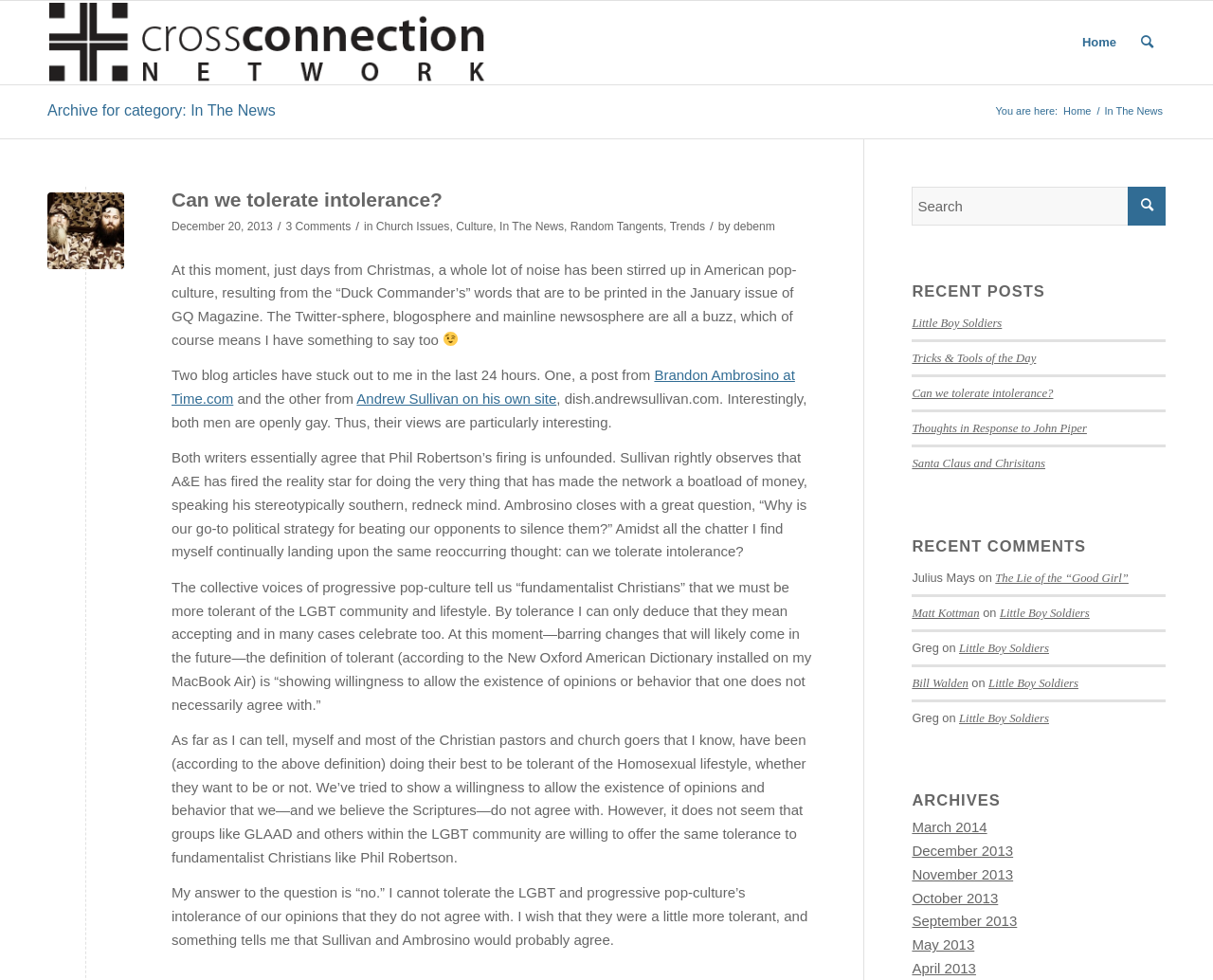What is the name of the author of the post 'Can we tolerate intolerance?'?
Give a detailed response to the question by analyzing the screenshot.

The name of the author of the post 'Can we tolerate intolerance?' can be determined by looking at the link 'by debenm' associated with the post.